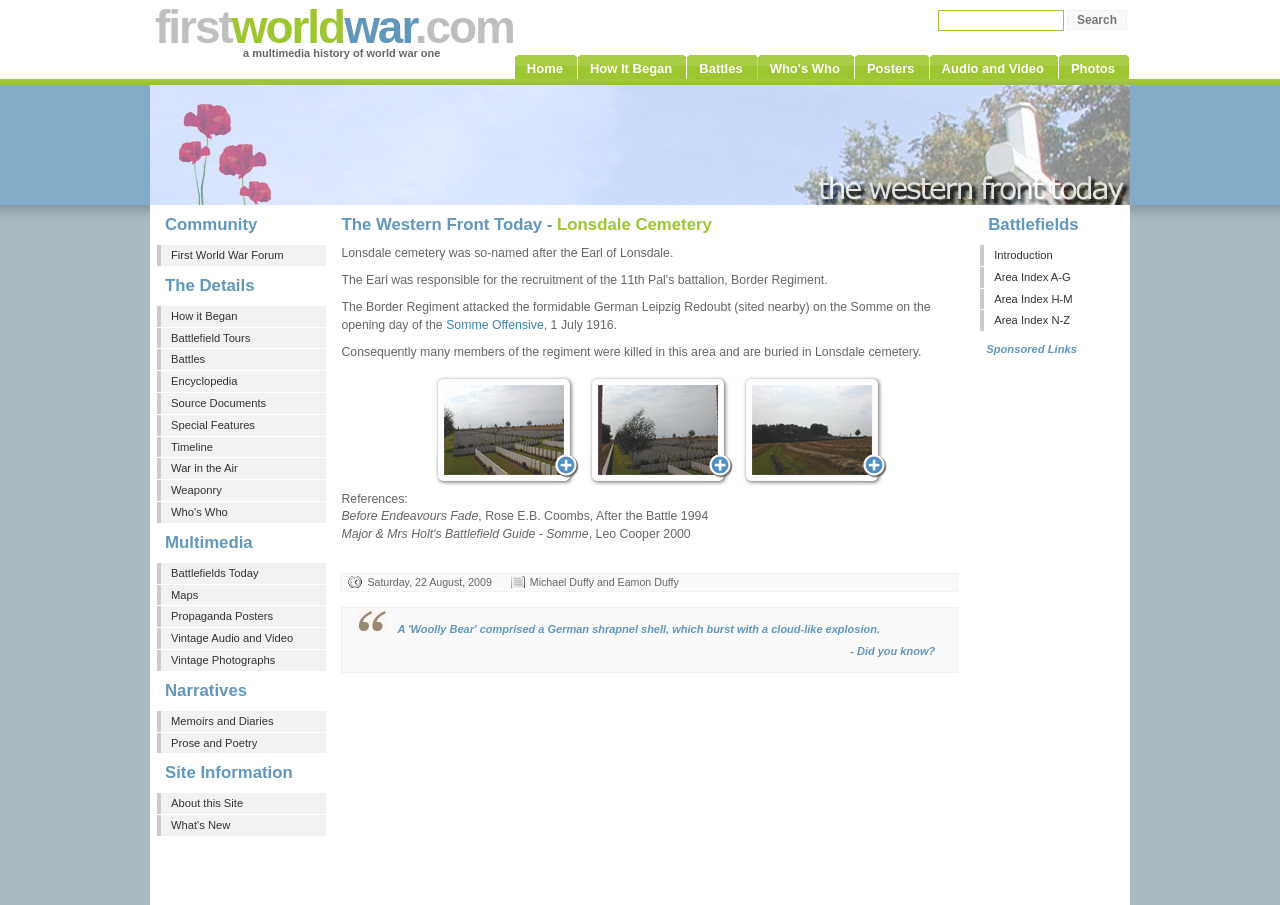Find the bounding box of the element with the following description: "Login". The coordinates must be four float numbers between 0 and 1, formatted as [left, top, right, bottom].

None